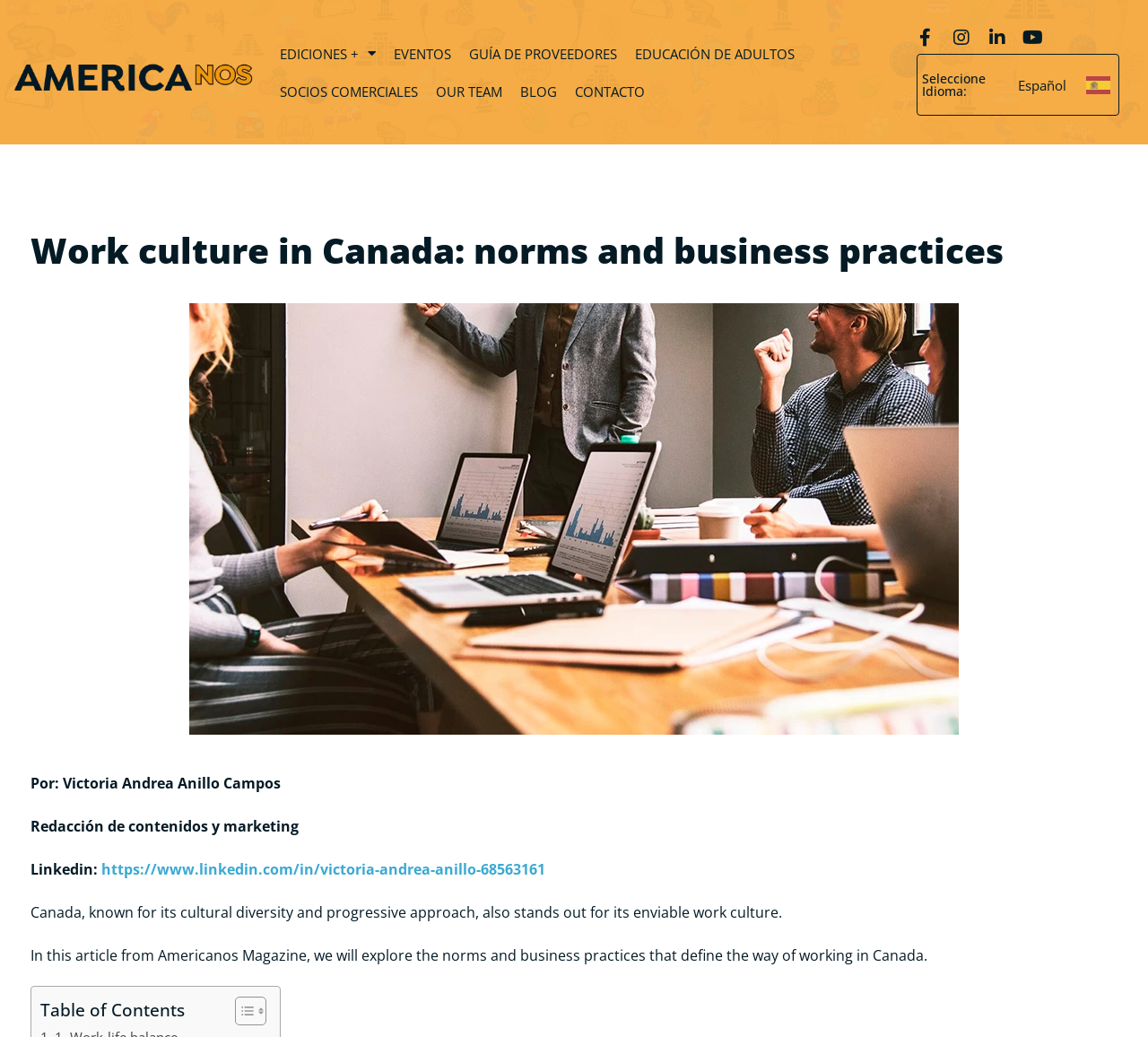What is the name of the magazine?
Use the information from the screenshot to give a comprehensive response to the question.

The name of the magazine can be found in the top-left corner of the webpage, where the logo 'new-logo' is located, and it is mentioned as 'Work culture in Canada: norms and business practices - Americanos'.